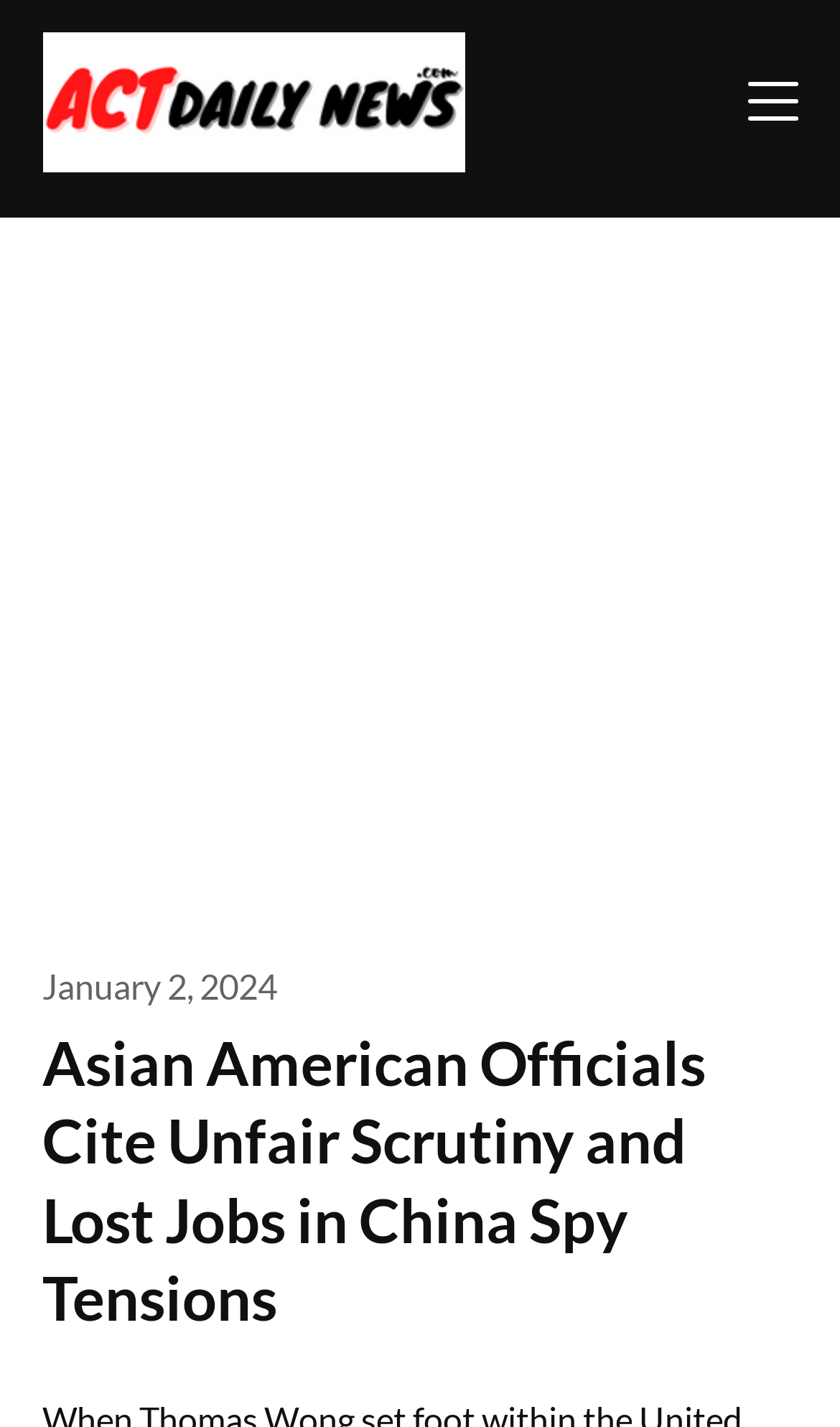Respond to the following question with a brief word or phrase:
Is the website providing news for a specific region?

No